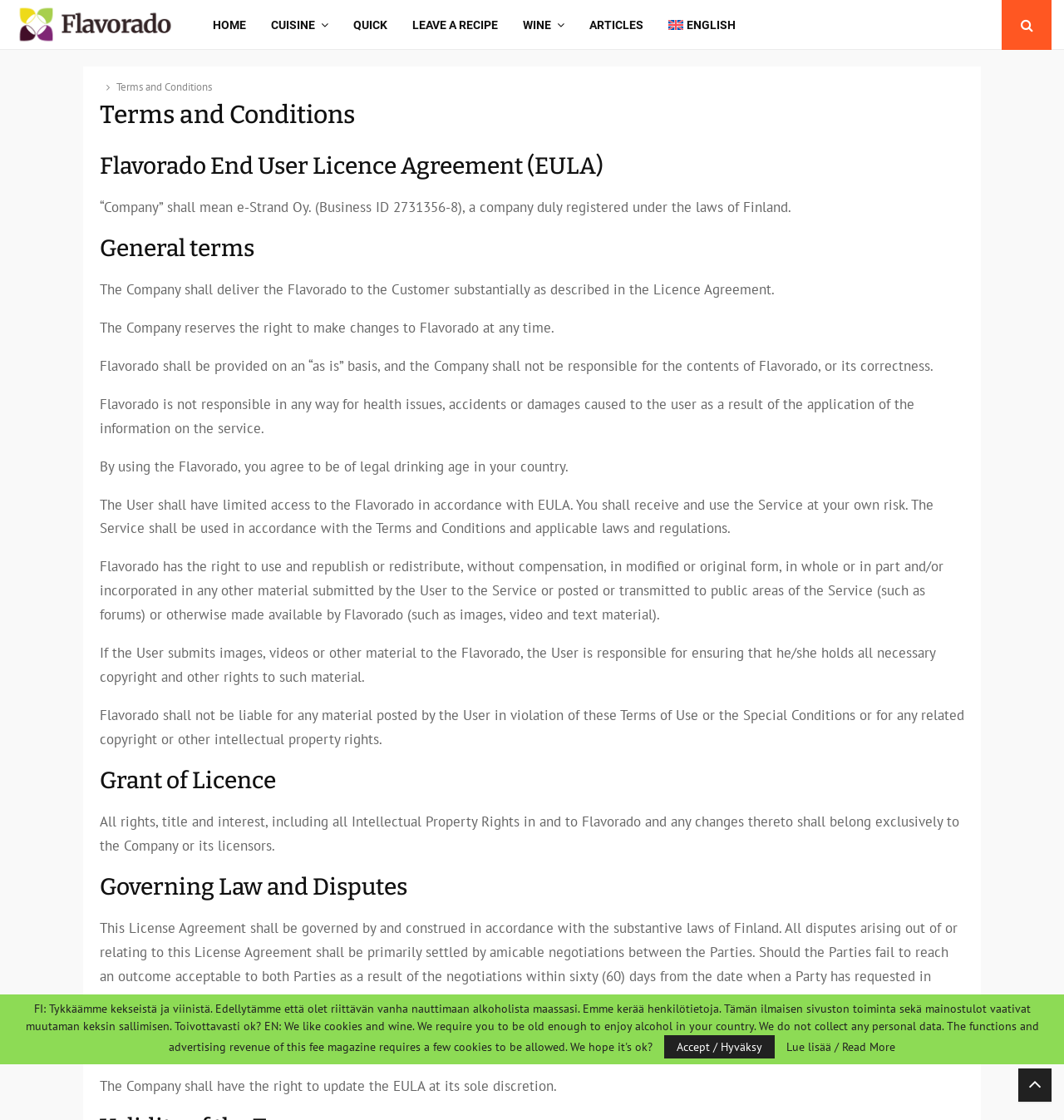Please specify the bounding box coordinates in the format (top-left x, top-left y, bottom-right x, bottom-right y), with all values as floating point numbers between 0 and 1. Identify the bounding box of the UI element described by: Cuisine

[0.255, 0.0, 0.308, 0.045]